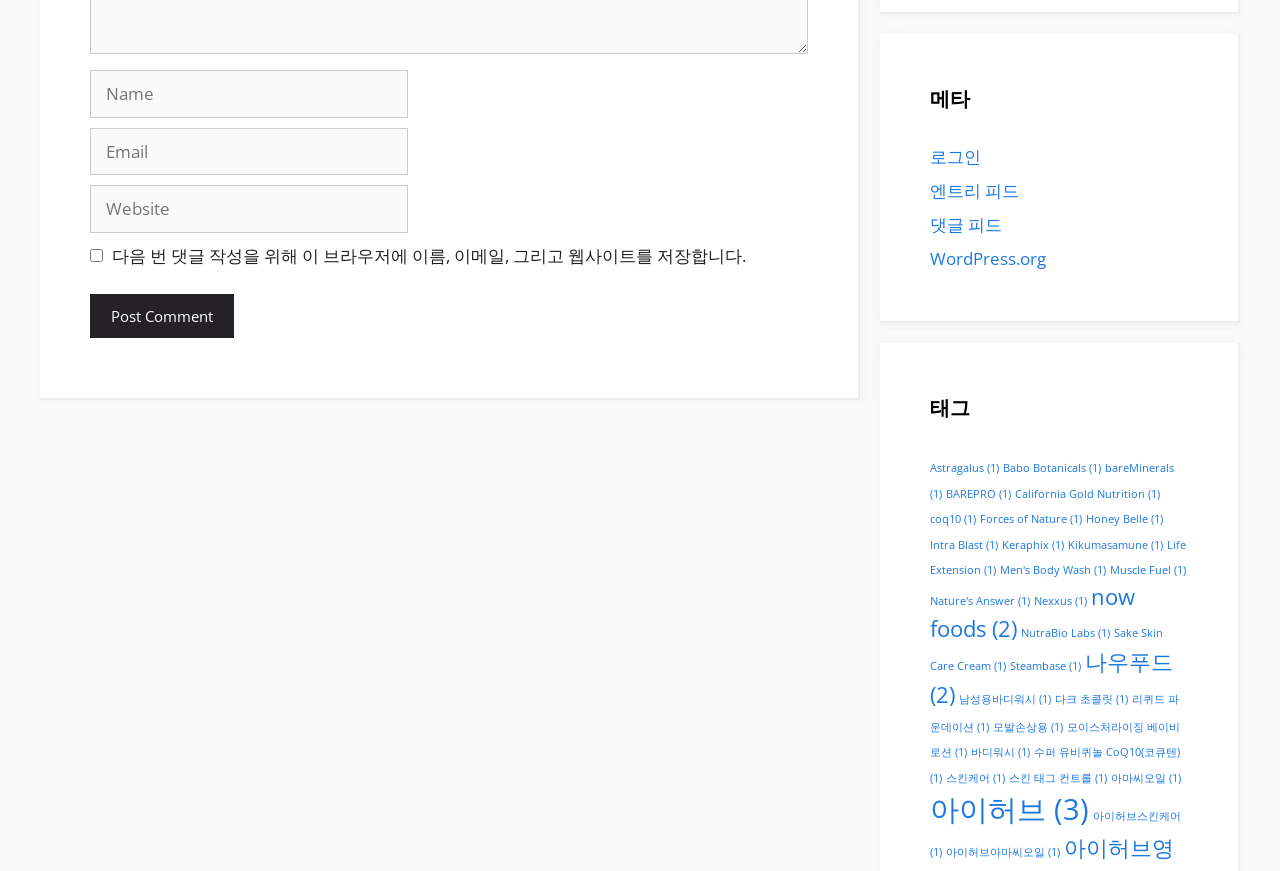Pinpoint the bounding box coordinates of the element that must be clicked to accomplish the following instruction: "Click the 'Astragalus' link". The coordinates should be in the format of four float numbers between 0 and 1, i.e., [left, top, right, bottom].

[0.727, 0.529, 0.78, 0.545]